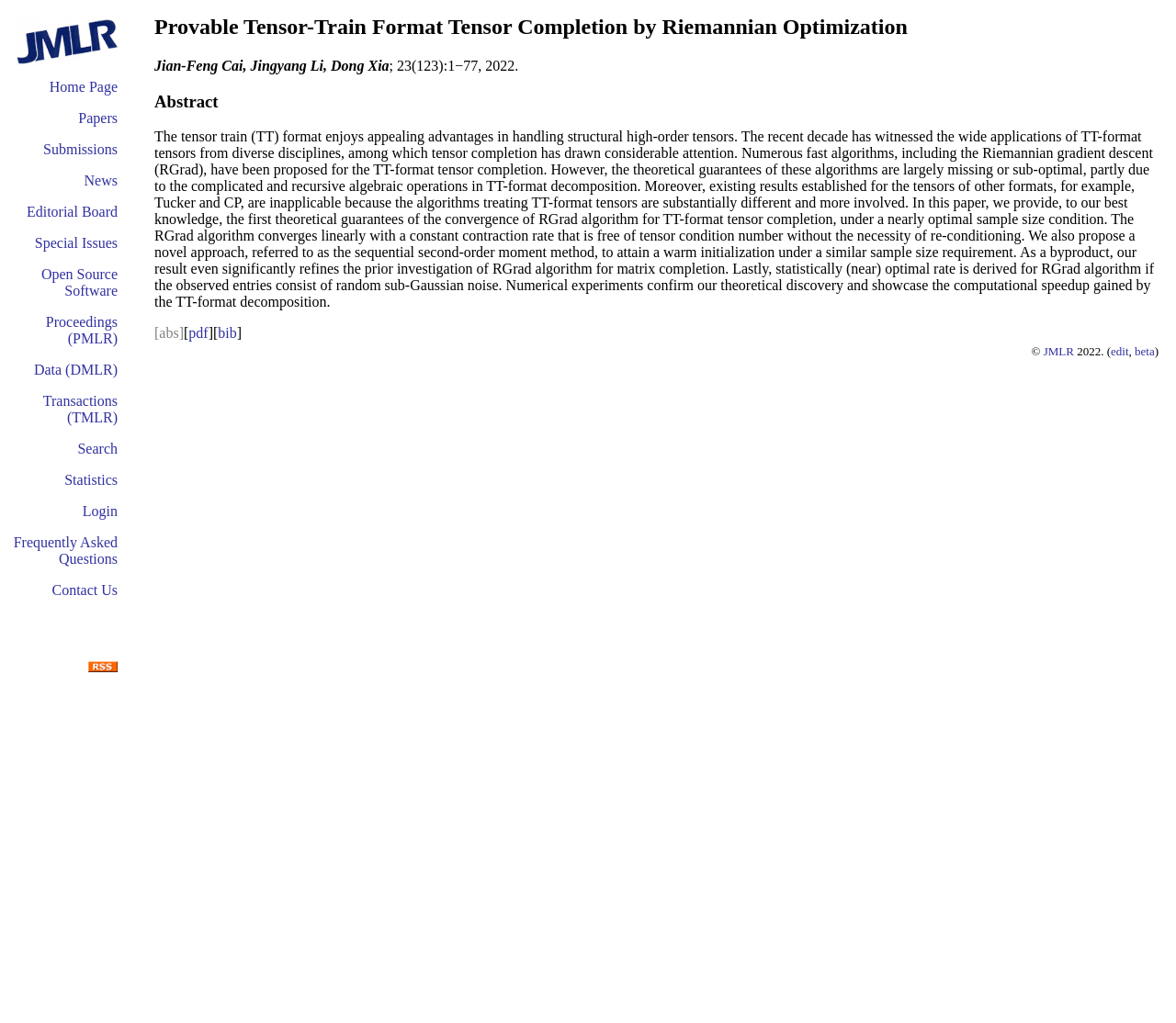Determine the bounding box for the described HTML element: "Open Source Software". Ensure the coordinates are four float numbers between 0 and 1 in the format [left, top, right, bottom].

[0.035, 0.26, 0.1, 0.292]